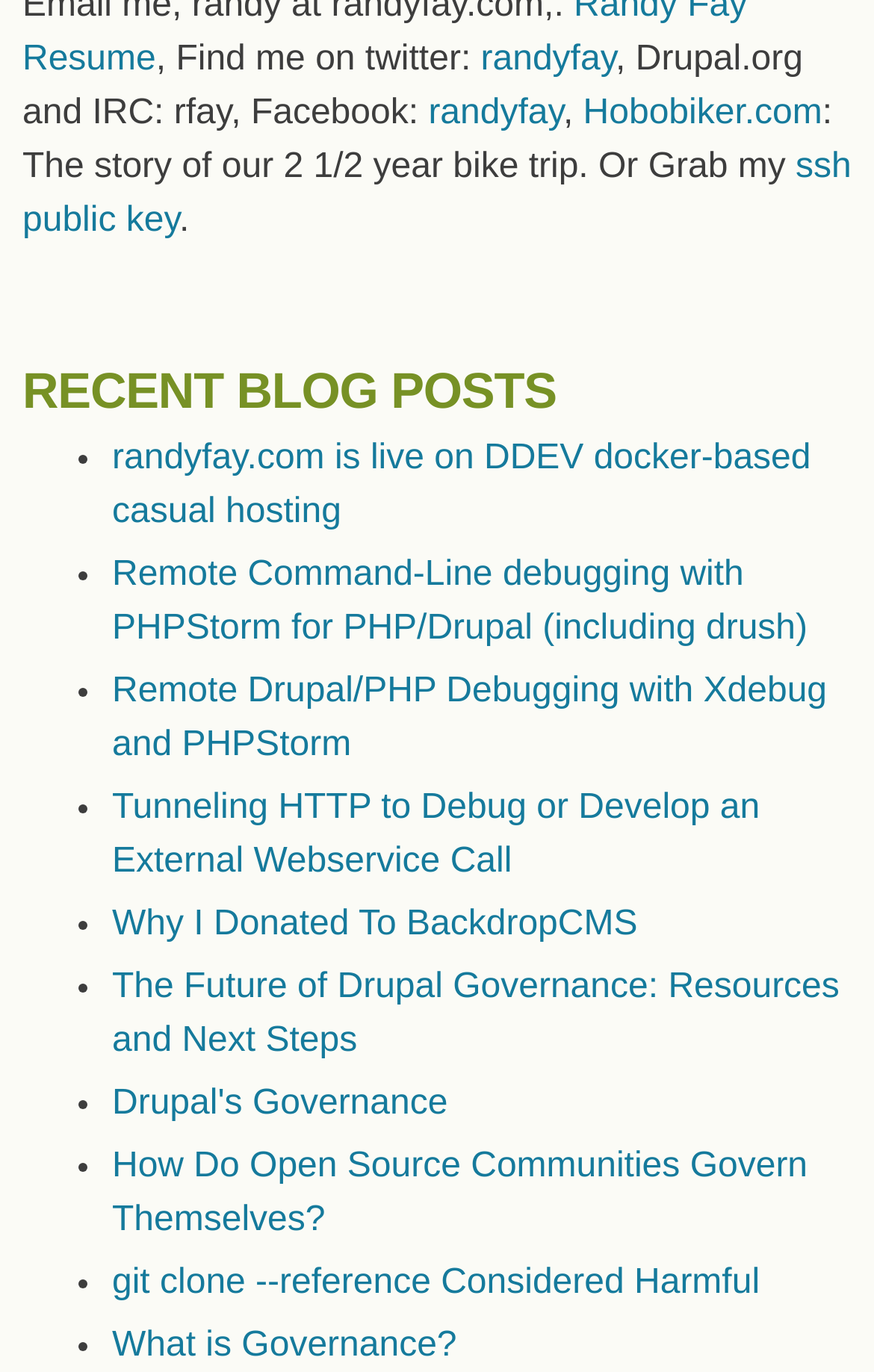Please examine the image and answer the question with a detailed explanation:
What is the title of the last recent blog post?

The last recent blog post is listed under the 'RECENT BLOG POSTS' section, and its title is a link that reads 'What is Governance?'.